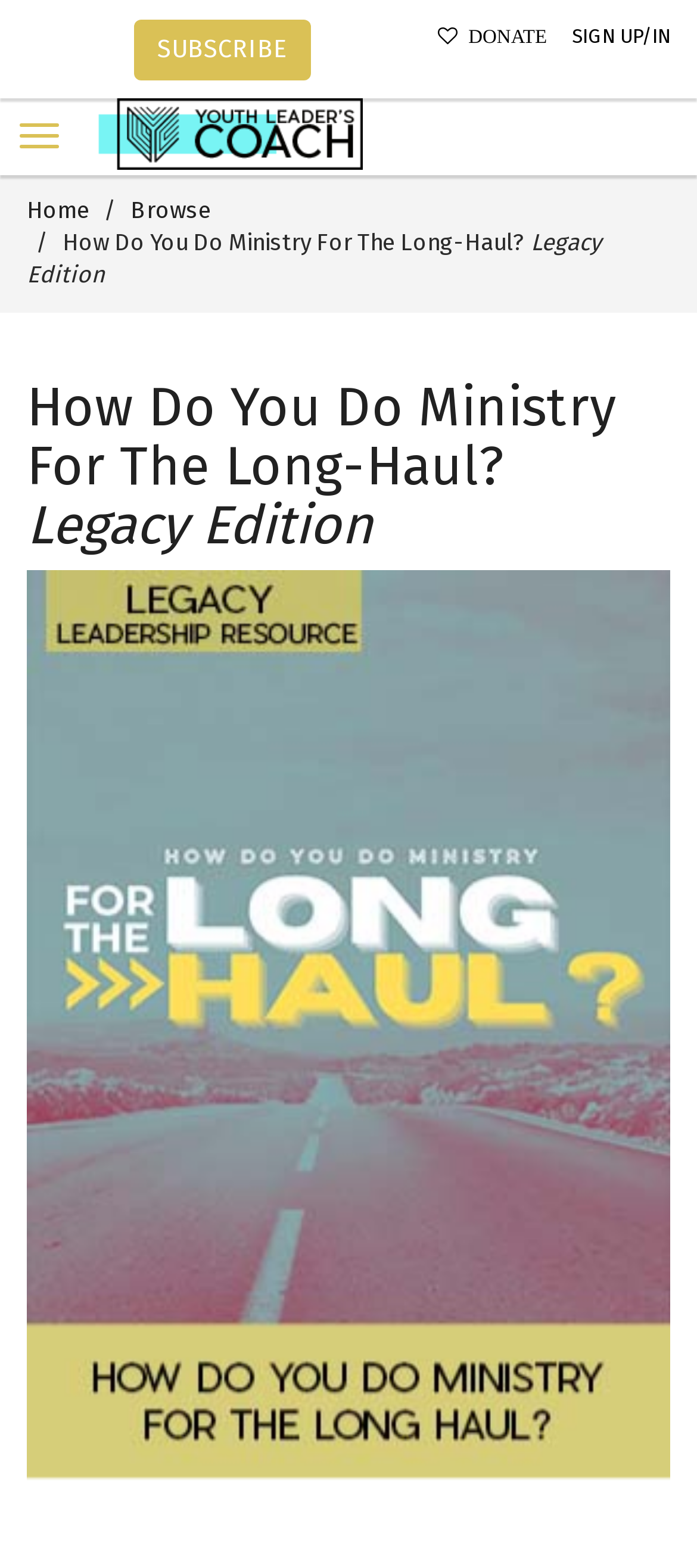Create a detailed narrative describing the layout and content of the webpage.

The webpage is a coaching platform for youth leaders, with a prominent title "Home || Jeanne Mayo's Youth Leader's Coach" at the top. 

On the top-right corner, there are three links: "Donate", "SIGN UP/IN", and "SUBSCRIBE", which are positioned horizontally next to each other. 

On the top-left corner, there is a button with no text, followed by a link with no text. 

Below these elements, there are three links: "Home", "Browse", and another link with no text, which are positioned horizontally next to each other. 

Further down, there is a heading "How Do You Do Ministry For The Long-Haul? Legacy Edition" with a descriptive text below it. 

To the right of the heading, there is a large image that takes up most of the width of the page. 

There are a total of 7 links, 1 button, 2 static texts, 1 heading, and 1 image on the webpage.